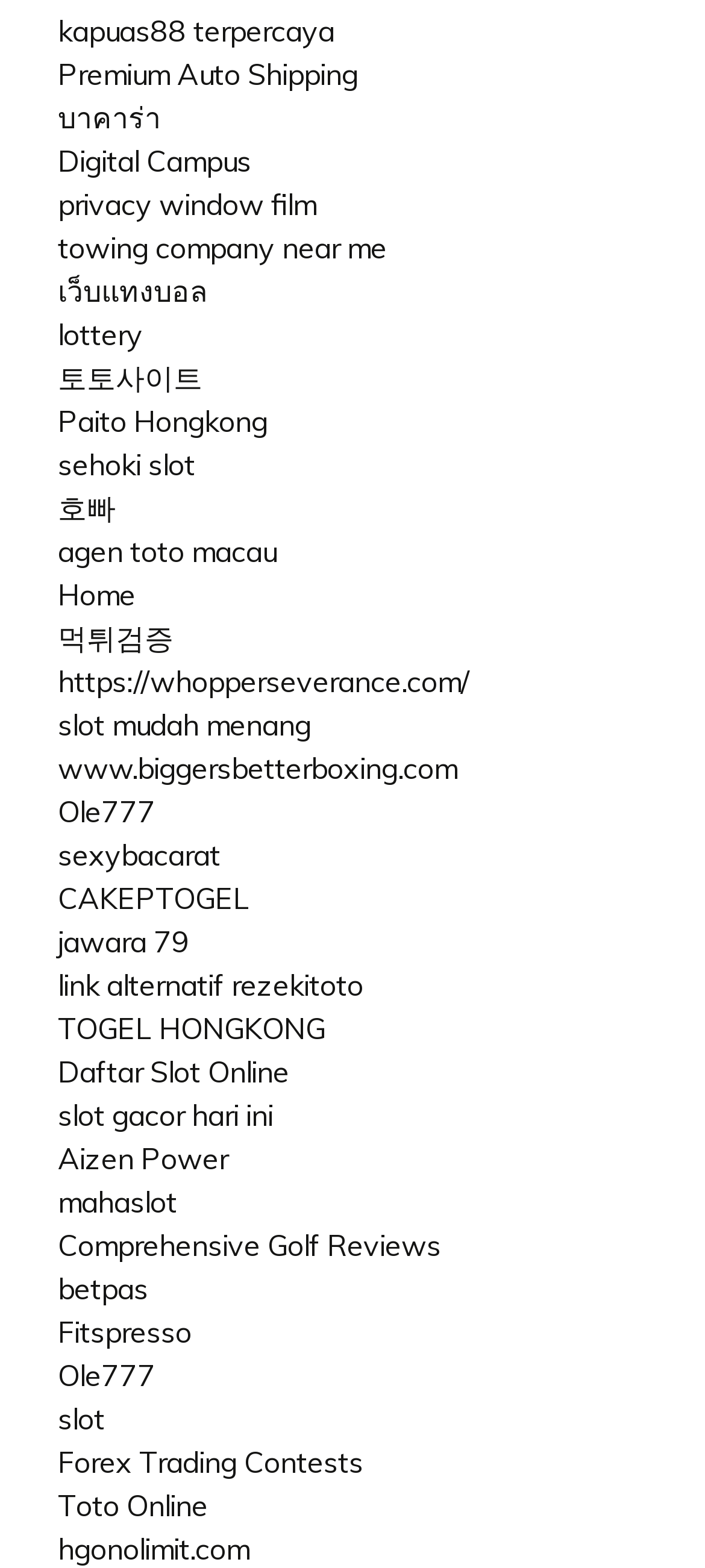Indicate the bounding box coordinates of the element that needs to be clicked to satisfy the following instruction: "Click on the link to access Premium Auto Shipping". The coordinates should be four float numbers between 0 and 1, i.e., [left, top, right, bottom].

[0.082, 0.035, 0.508, 0.059]